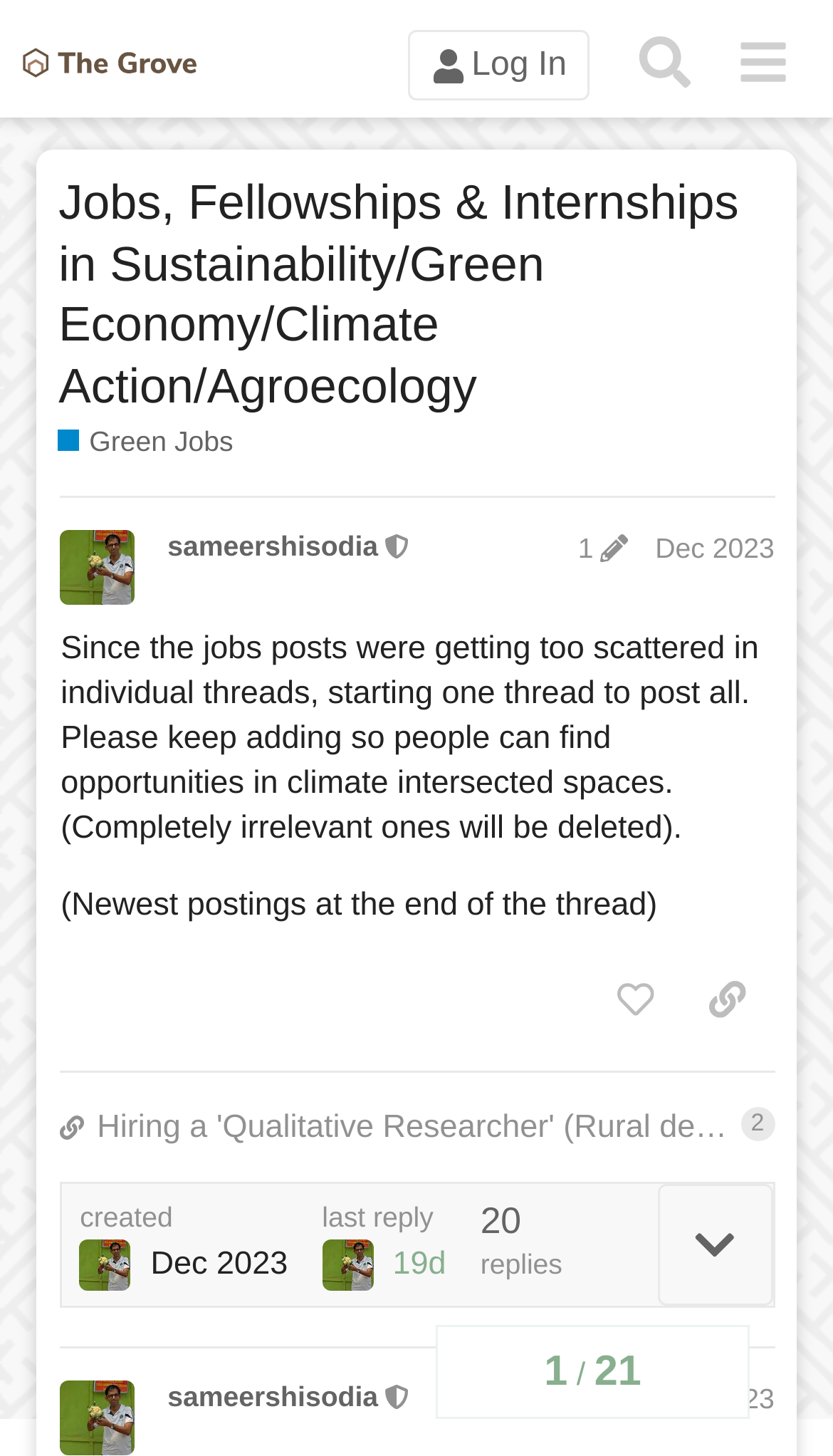Can you specify the bounding box coordinates for the region that should be clicked to fulfill this instruction: "Read the post by sameershisodia".

[0.201, 0.363, 0.93, 0.39]